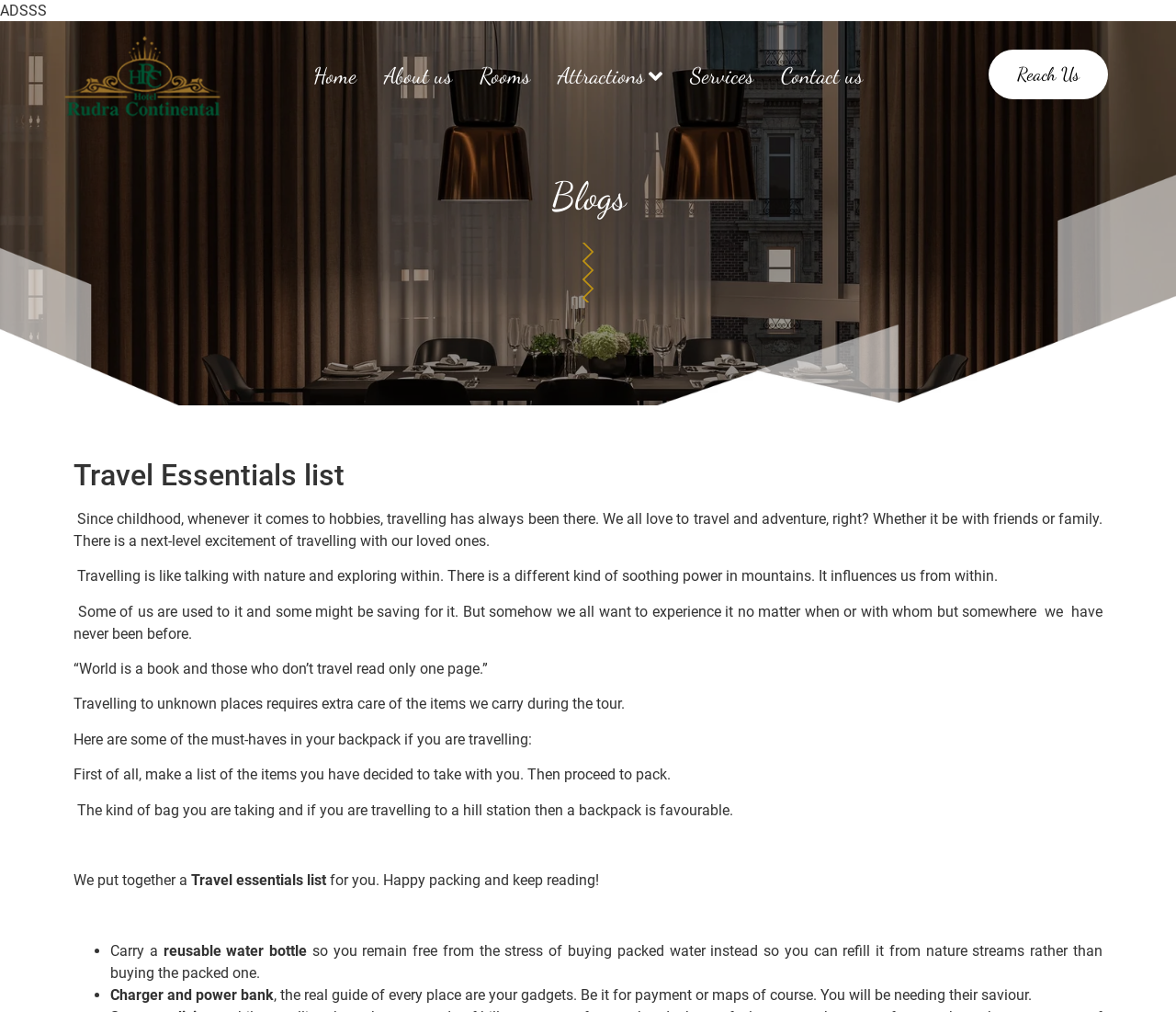Using the webpage screenshot, find the UI element described by About us. Provide the bounding box coordinates in the format (top-left x, top-left y, bottom-right x, bottom-right y), ensuring all values are floating point numbers between 0 and 1.

[0.315, 0.057, 0.396, 0.093]